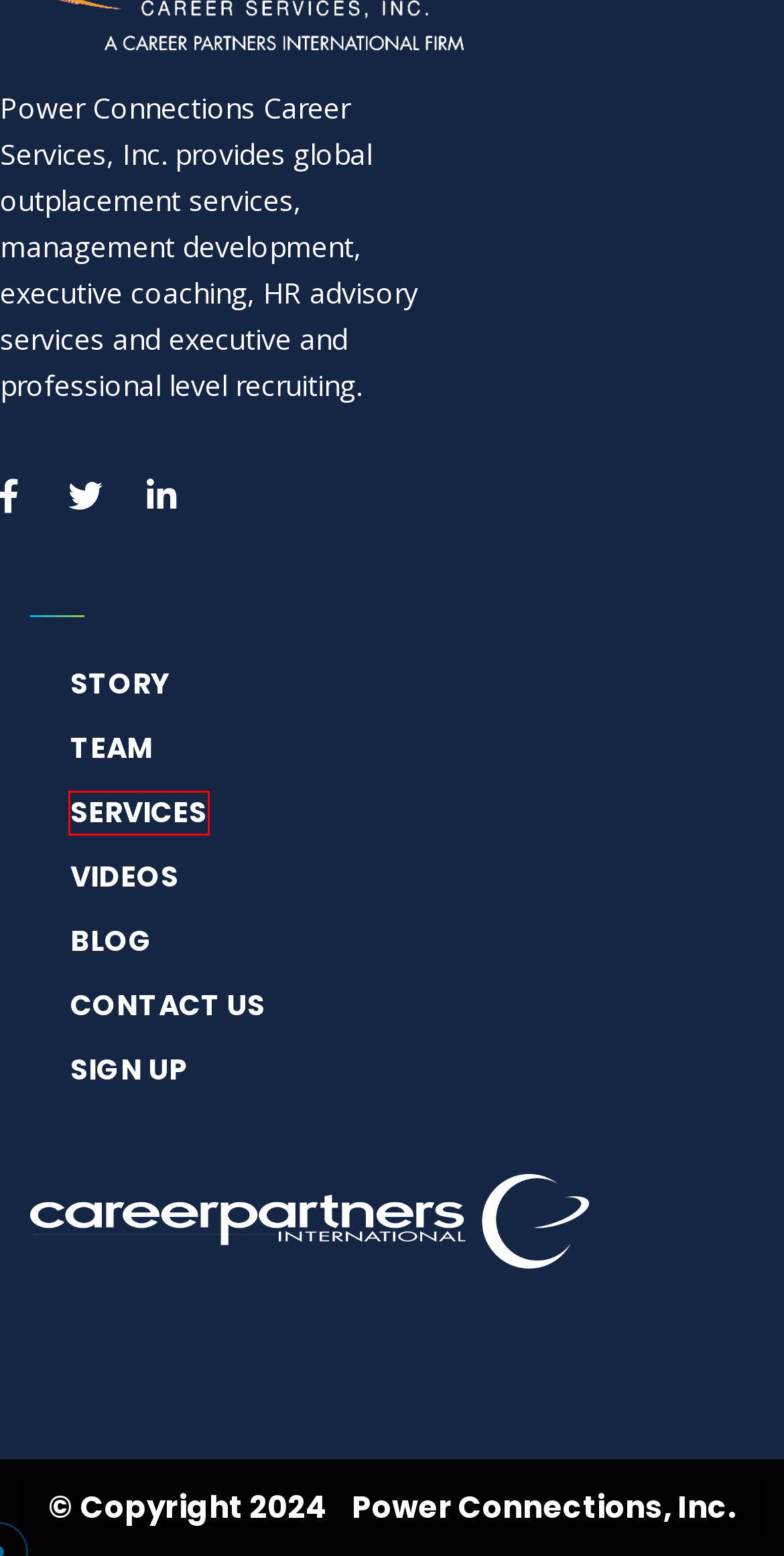You have a screenshot of a webpage, and a red bounding box highlights an element. Select the webpage description that best fits the new page after clicking the element within the bounding box. Options are:
A. TAKE THE NEXT STEP IN YOUR CAREER!
B. Services – Power Connections
C. Power Connections Team – Power Connections
D. The Power Connections Story – Power Connections
E. Contact – Power Connections
F. Home – Power Connections
G. Videos – Power Connections
H. Blog – Power Connections

B